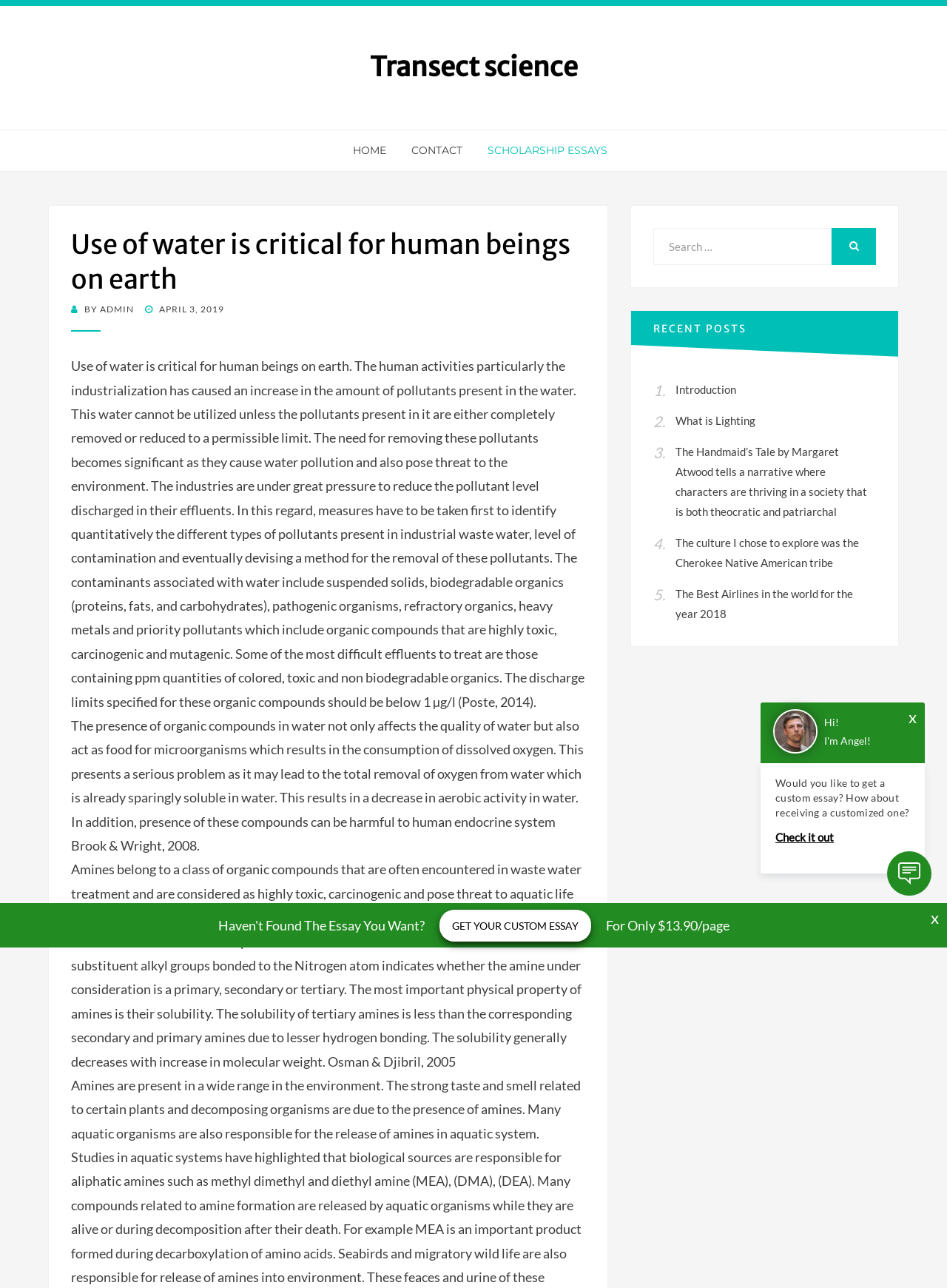Please identify the coordinates of the bounding box for the clickable region that will accomplish this instruction: "Search for a keyword".

[0.69, 0.177, 0.925, 0.206]